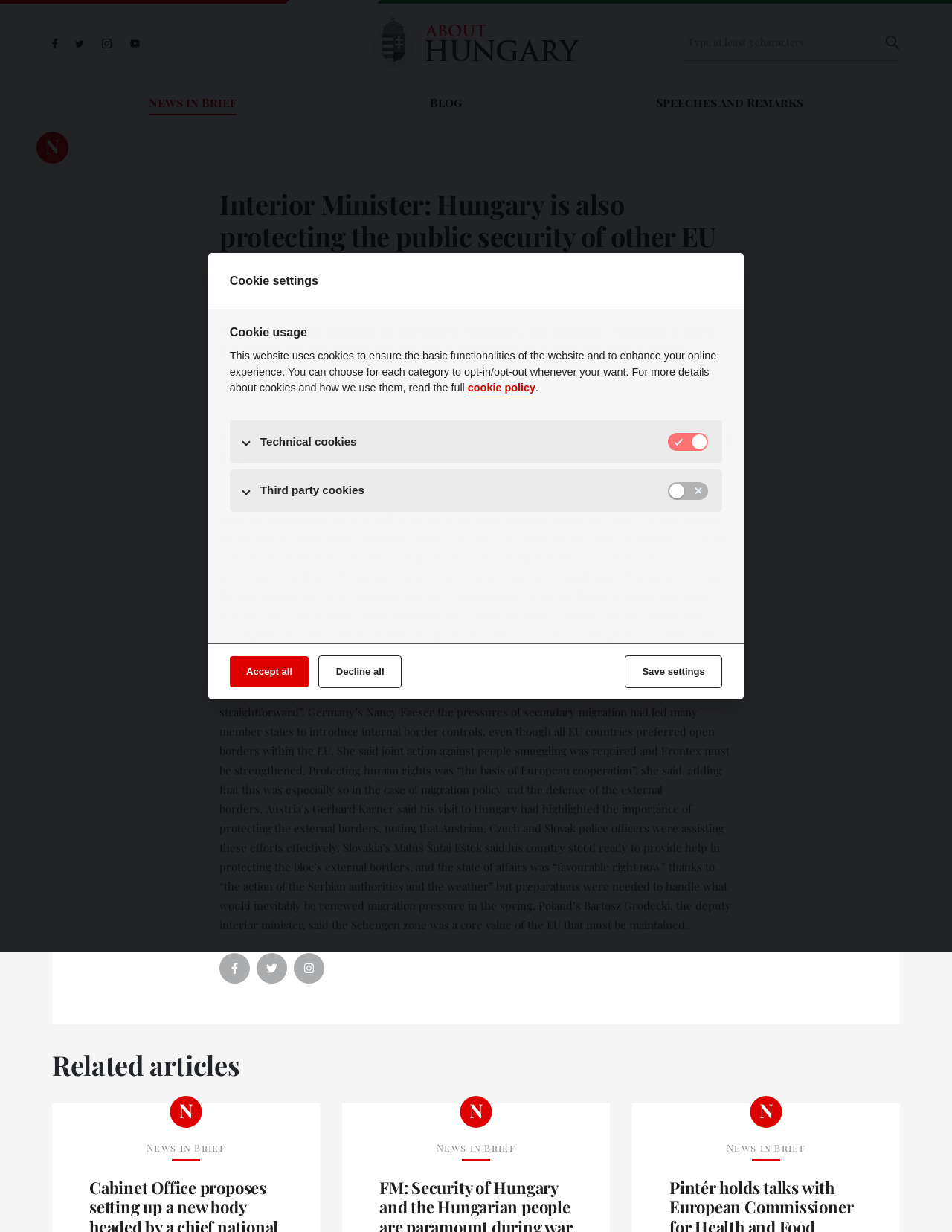Use a single word or phrase to answer the question:
What is the topic of the article?

Hungary's public security